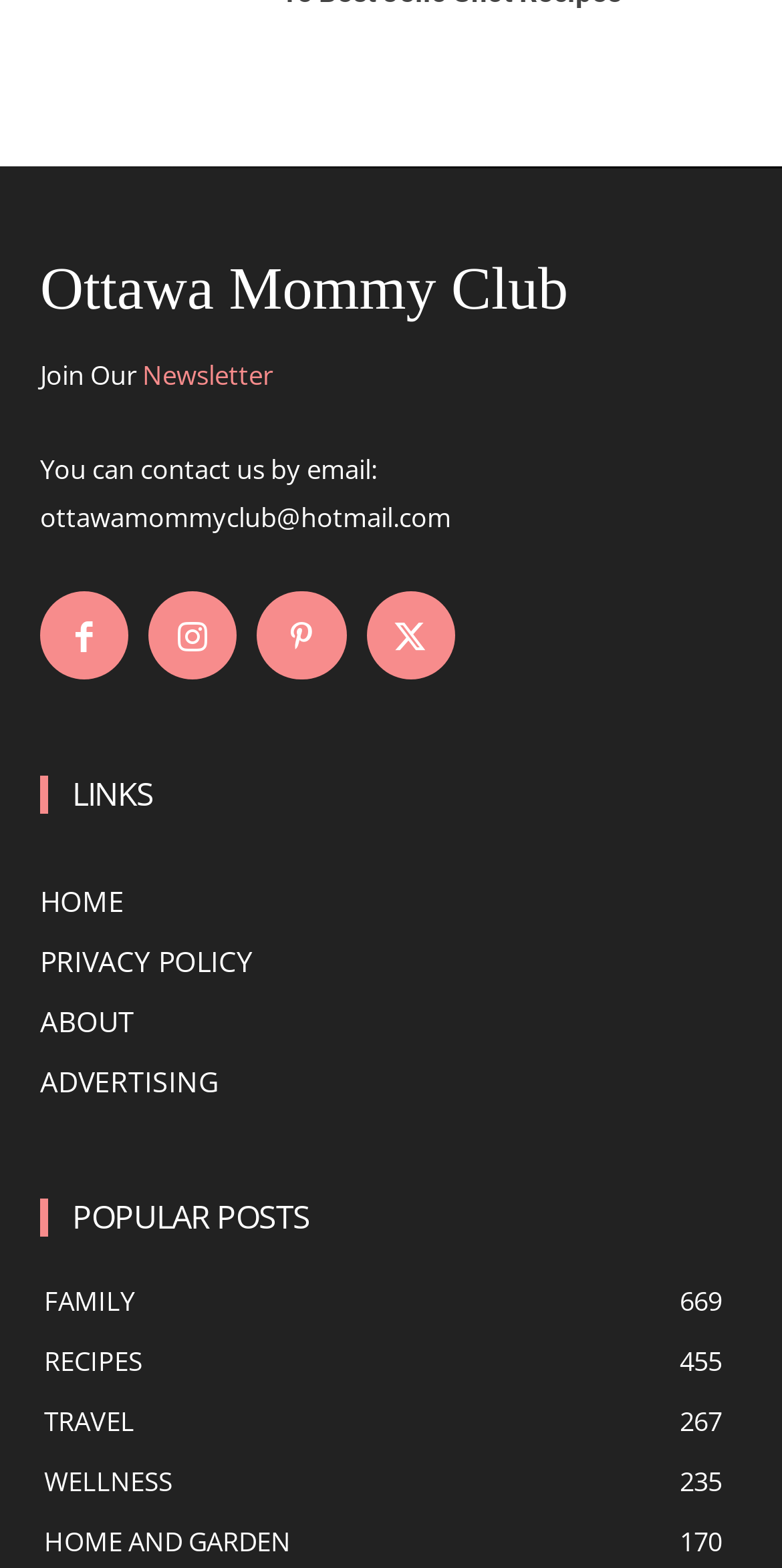Pinpoint the bounding box coordinates of the area that must be clicked to complete this instruction: "Click on Ottawa Mommy Club".

[0.051, 0.159, 0.949, 0.213]